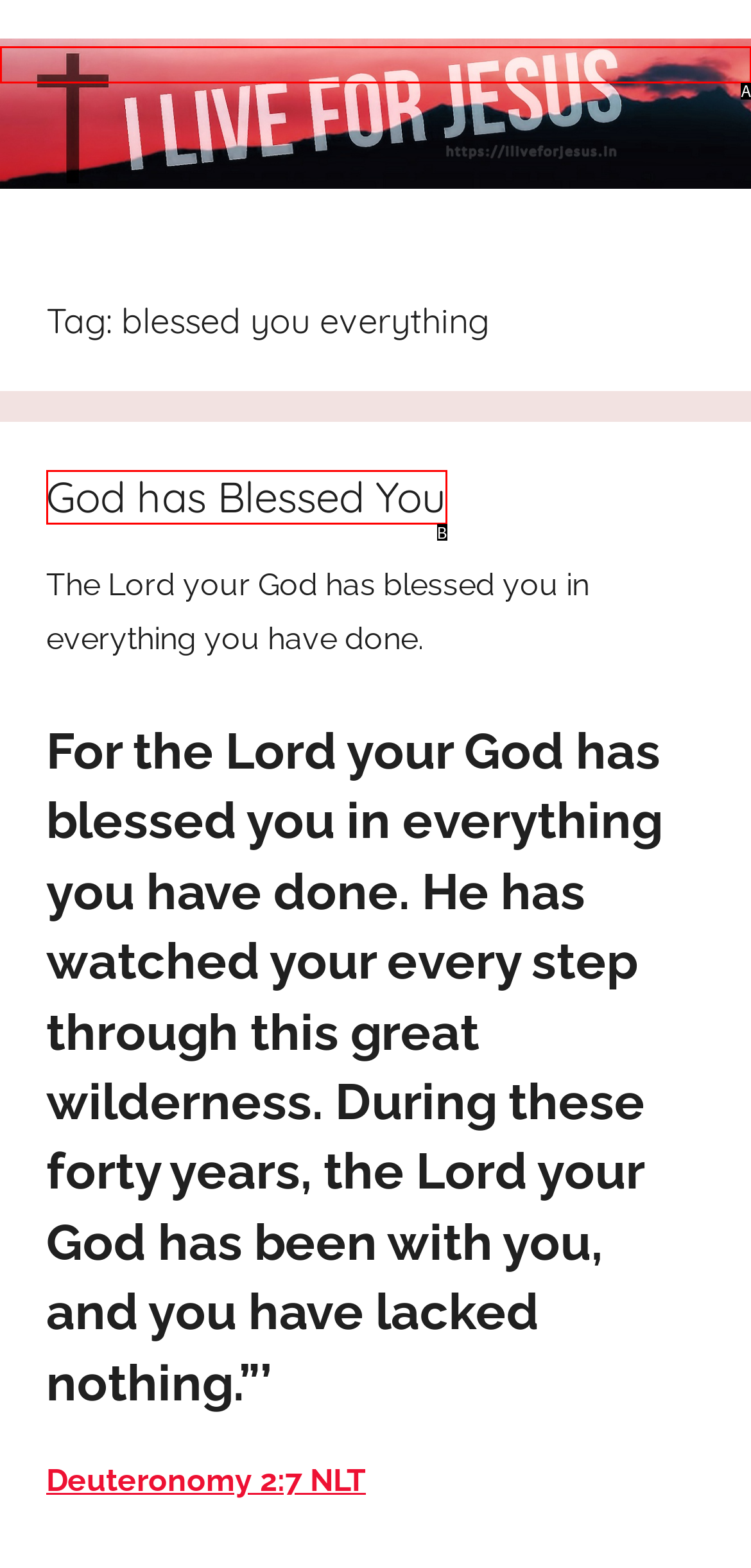Tell me which one HTML element best matches the description: God has Blessed You Answer with the option's letter from the given choices directly.

B